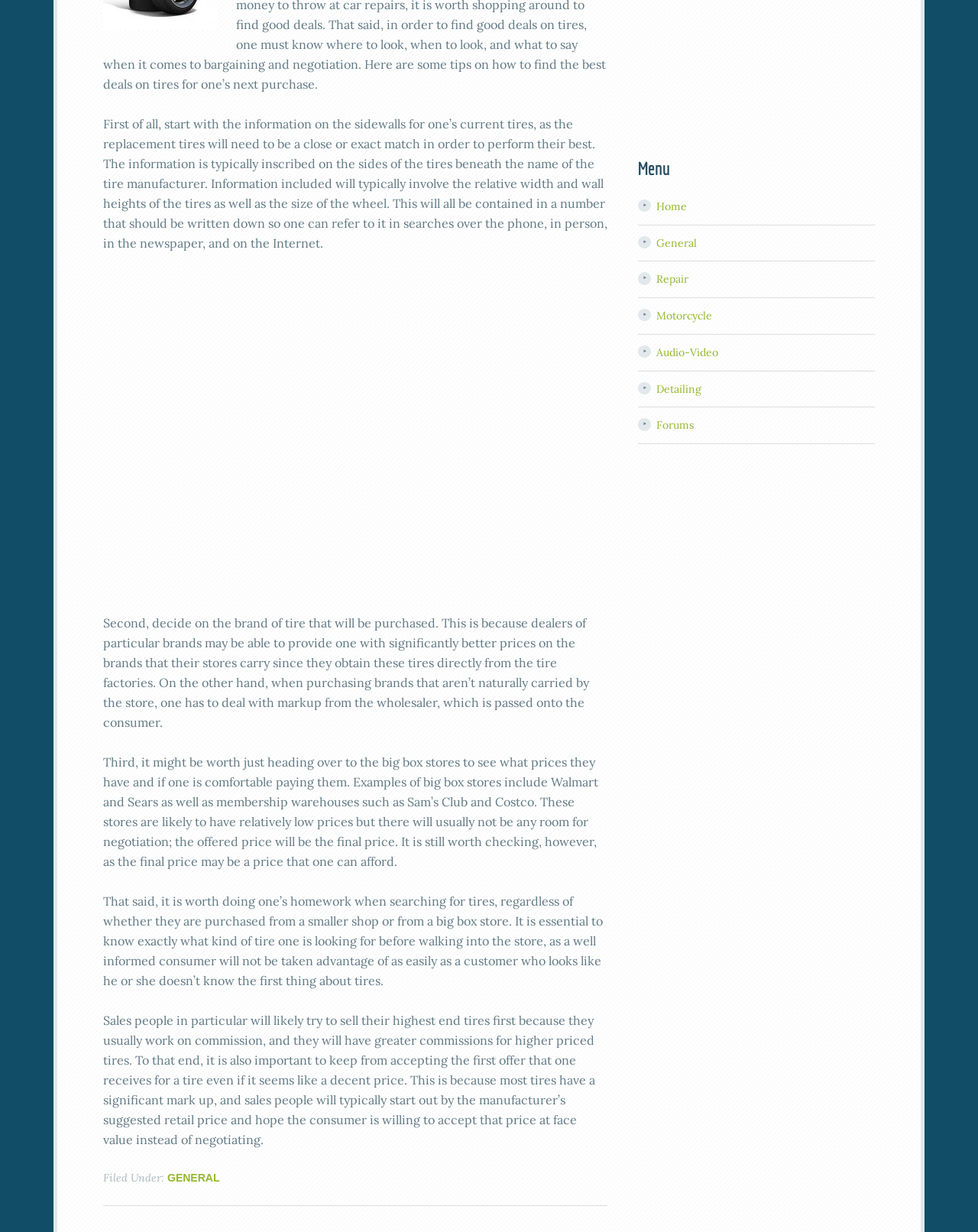Identify the bounding box coordinates for the UI element described as follows: aria-label="Advertisement" name="aswift_1" title="Advertisement". Use the format (top-left x, top-left y, bottom-right x, bottom-right y) and ensure all values are floating point numbers between 0 and 1.

[0.105, 0.324, 0.621, 0.498]